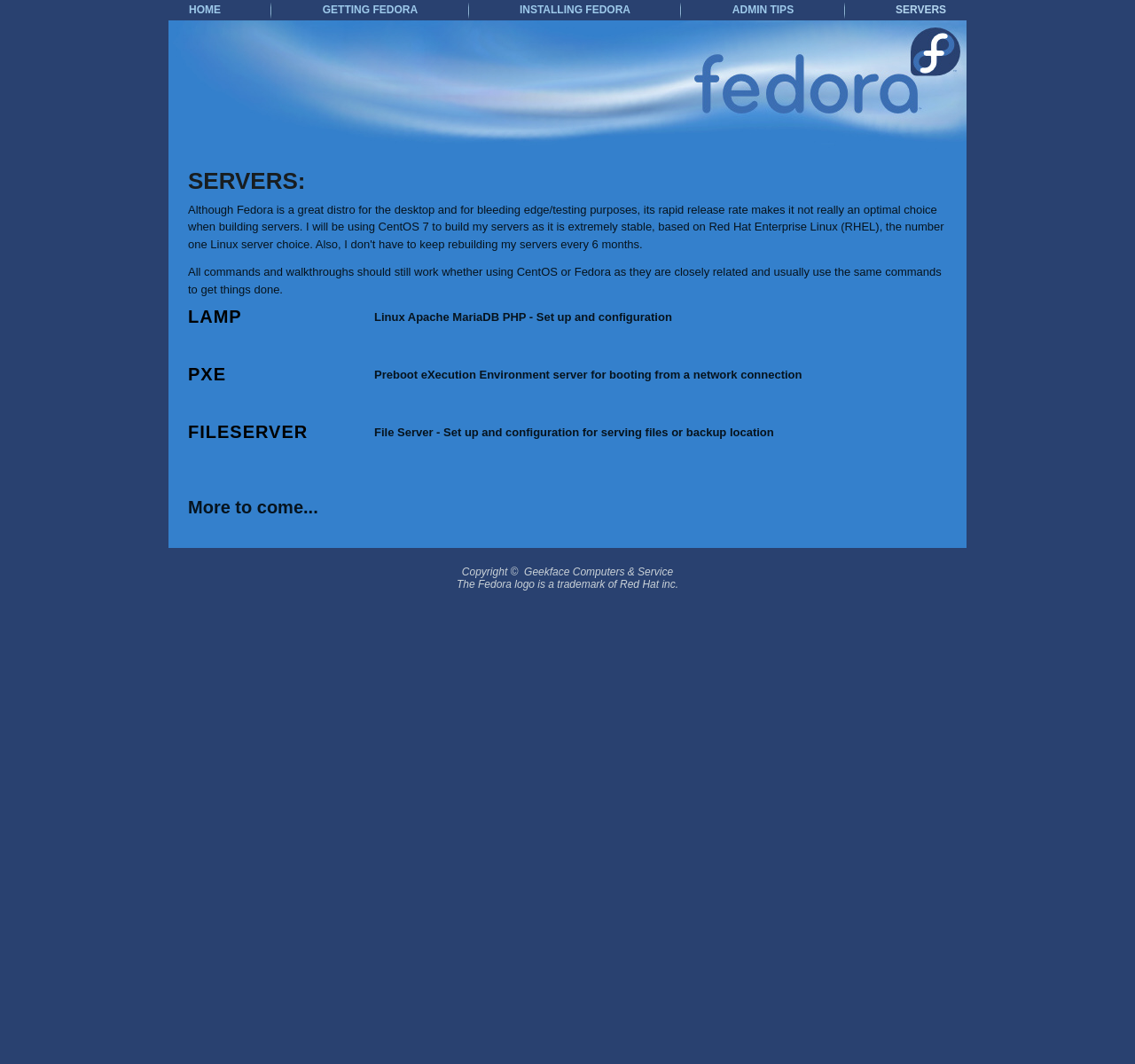Bounding box coordinates are to be given in the format (top-left x, top-left y, bottom-right x, bottom-right y). All values must be floating point numbers between 0 and 1. Provide the bounding box coordinate for the UI element described as: Admin Tips

[0.628, 0.0, 0.717, 0.019]